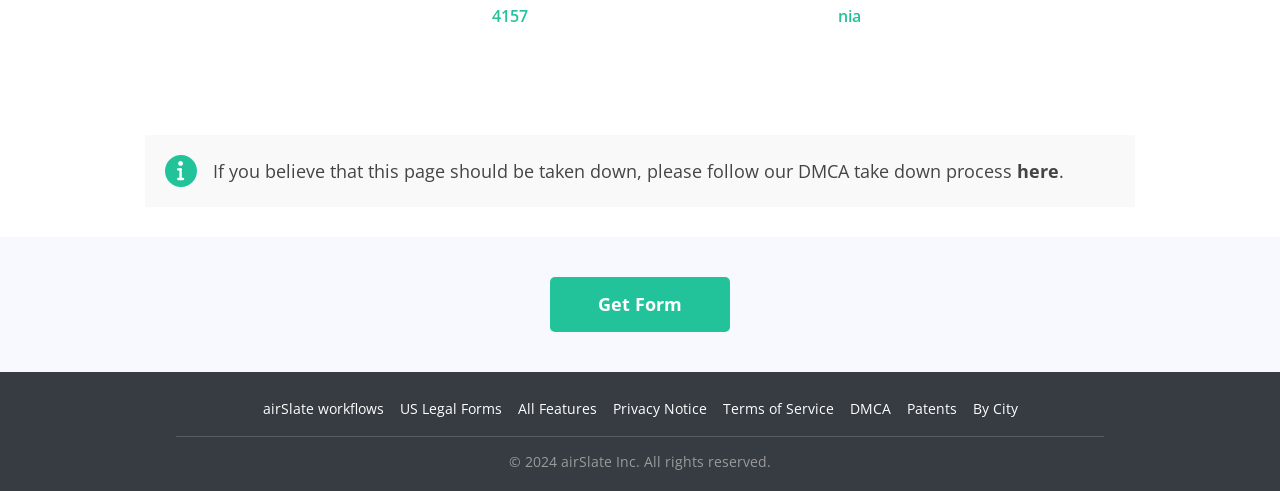What is the purpose of the 'Get Form' link?
Answer the question with as much detail as you can, using the image as a reference.

The 'Get Form' link is prominently displayed on the webpage, suggesting that it is a primary action that users can take. The link is likely to direct users to a page where they can access or download a form, possibly related to legal or business purposes.